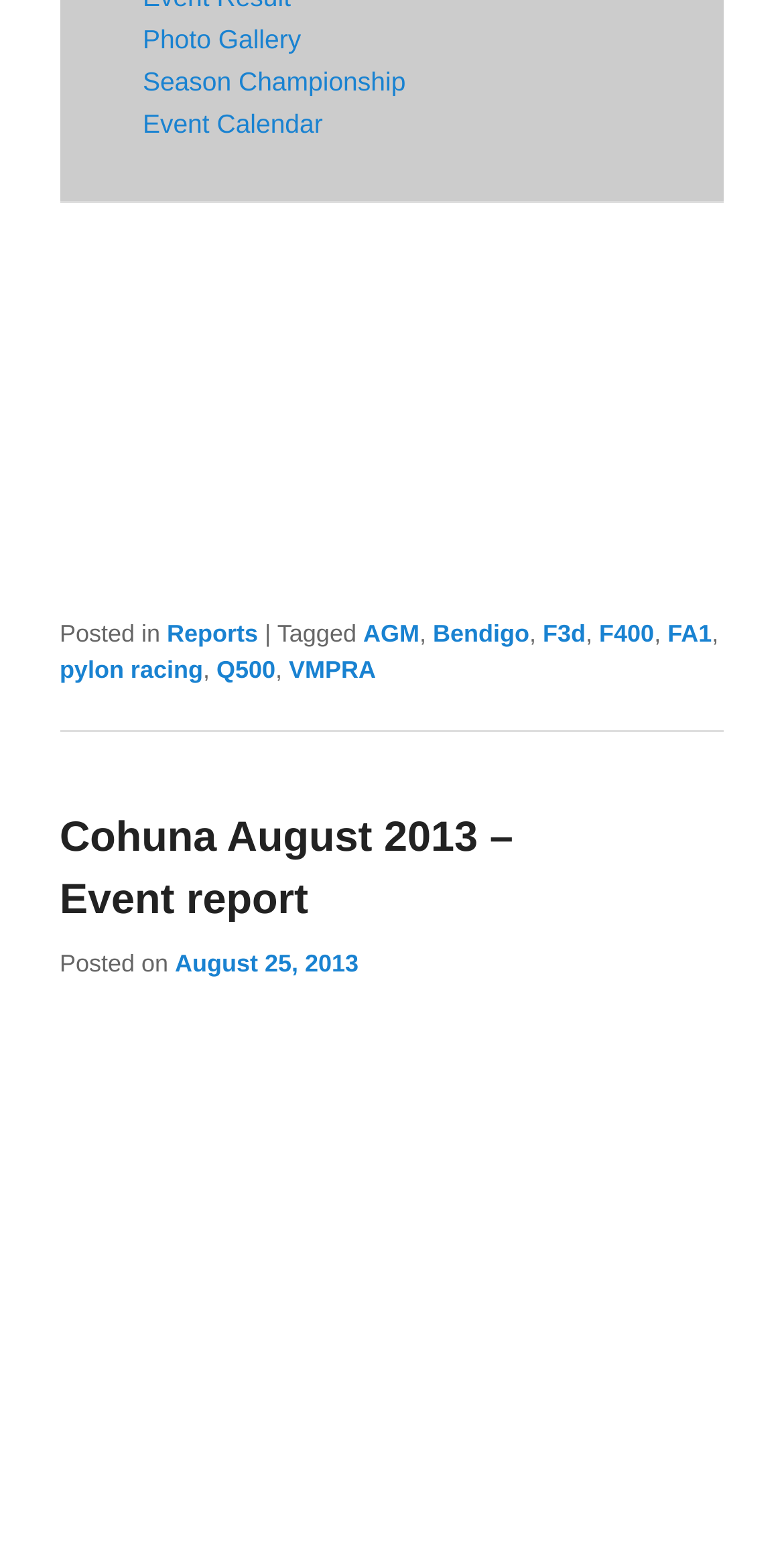Find the bounding box coordinates for the element that must be clicked to complete the instruction: "View Event Calendar". The coordinates should be four float numbers between 0 and 1, indicated as [left, top, right, bottom].

[0.182, 0.071, 0.412, 0.091]